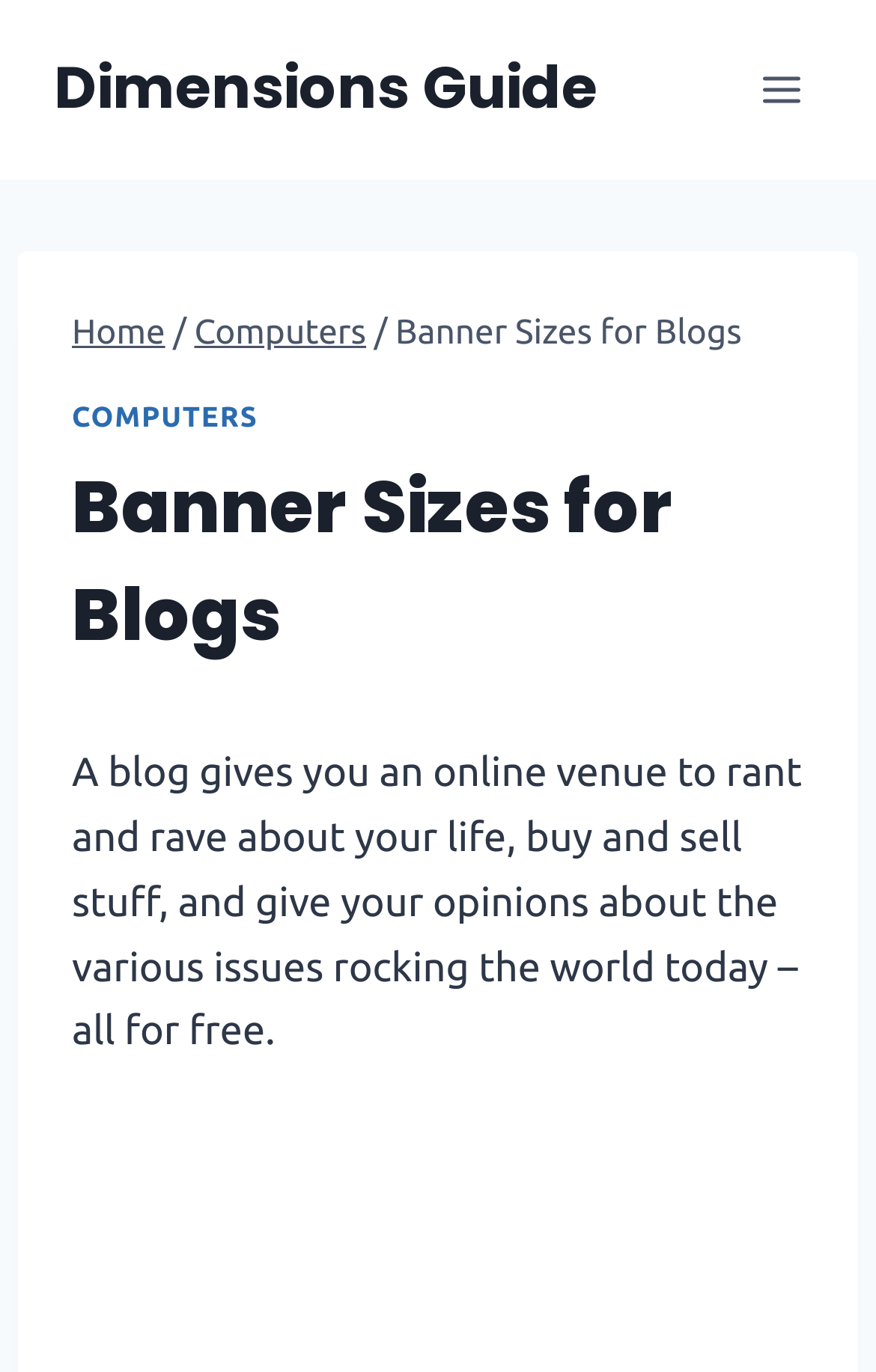What is the topic of the webpage?
Answer with a single word or phrase, using the screenshot for reference.

Banner sizes